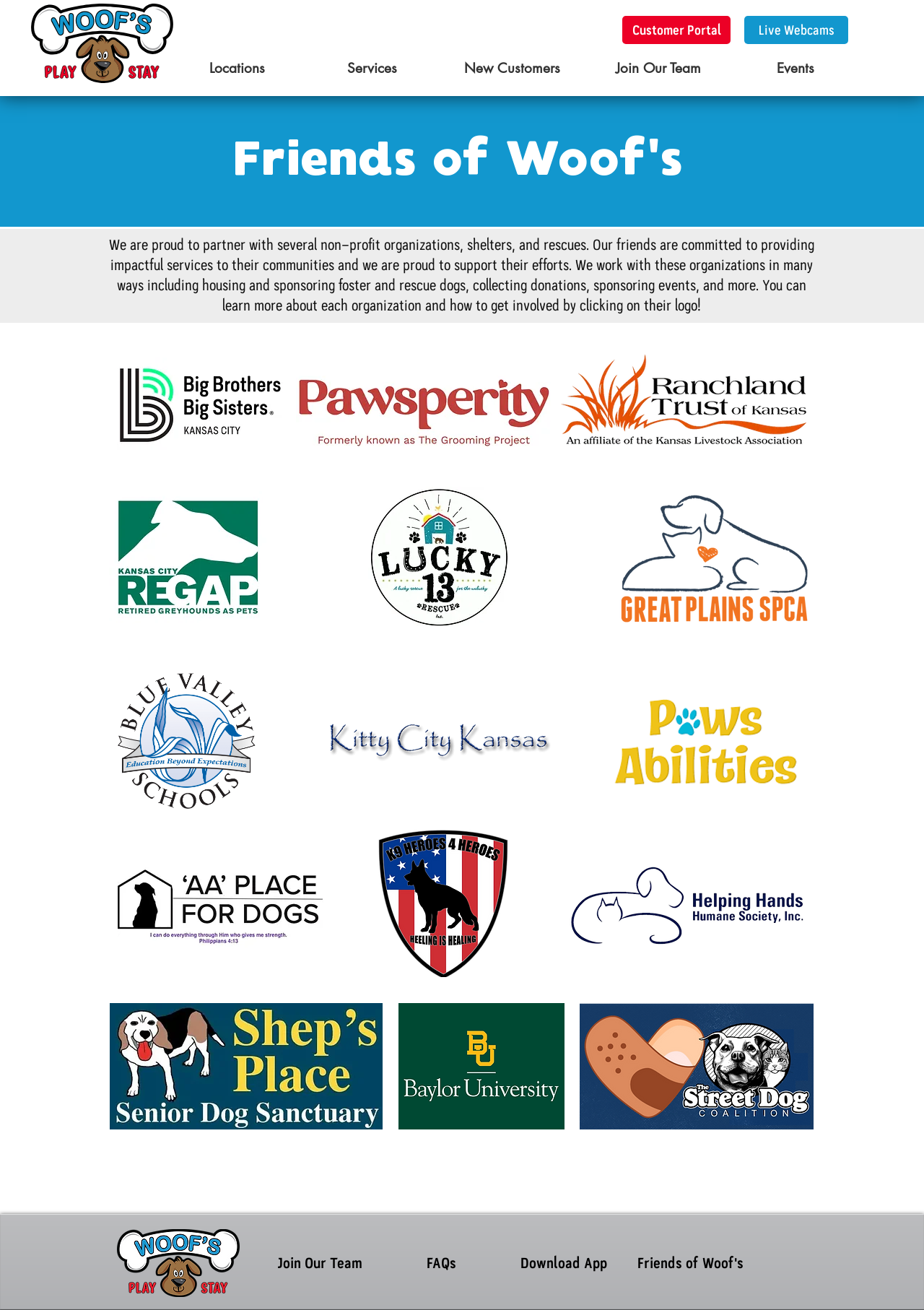Describe all the visual and textual components of the webpage comprehensively.

The webpage is about Woof's Play & Stay, a pet care service. At the top left corner, there is a logo of Woof's Play & Stay, which is a link. Next to the logo, there are several links to different sections of the website, including "Locations", "Services", "New Customers", "Customer Portal", "Join Our Team", "Live Webcams", and "Events".

Below the top navigation bar, there is a main section that takes up most of the page. It starts with a heading "New Customers" and another heading "Friends of Woof's". Below the headings, there is a paragraph of text that describes the partnerships between Woof's Play & Stay and several non-profit organizations, shelters, and rescues.

The page then features a collection of logos and images of these partner organizations, arranged in a grid-like pattern. Each logo or image is a link to the corresponding organization's website or page. The logos and images are scattered across the page, with some at the top, some in the middle, and some at the bottom.

At the very bottom of the page, there is a footer section that contains more links, including "Join Our Team", "FAQs", "Download App", and "Friends of Woof's". There is also another instance of the Woof's Play & Stay logo, which is a link.